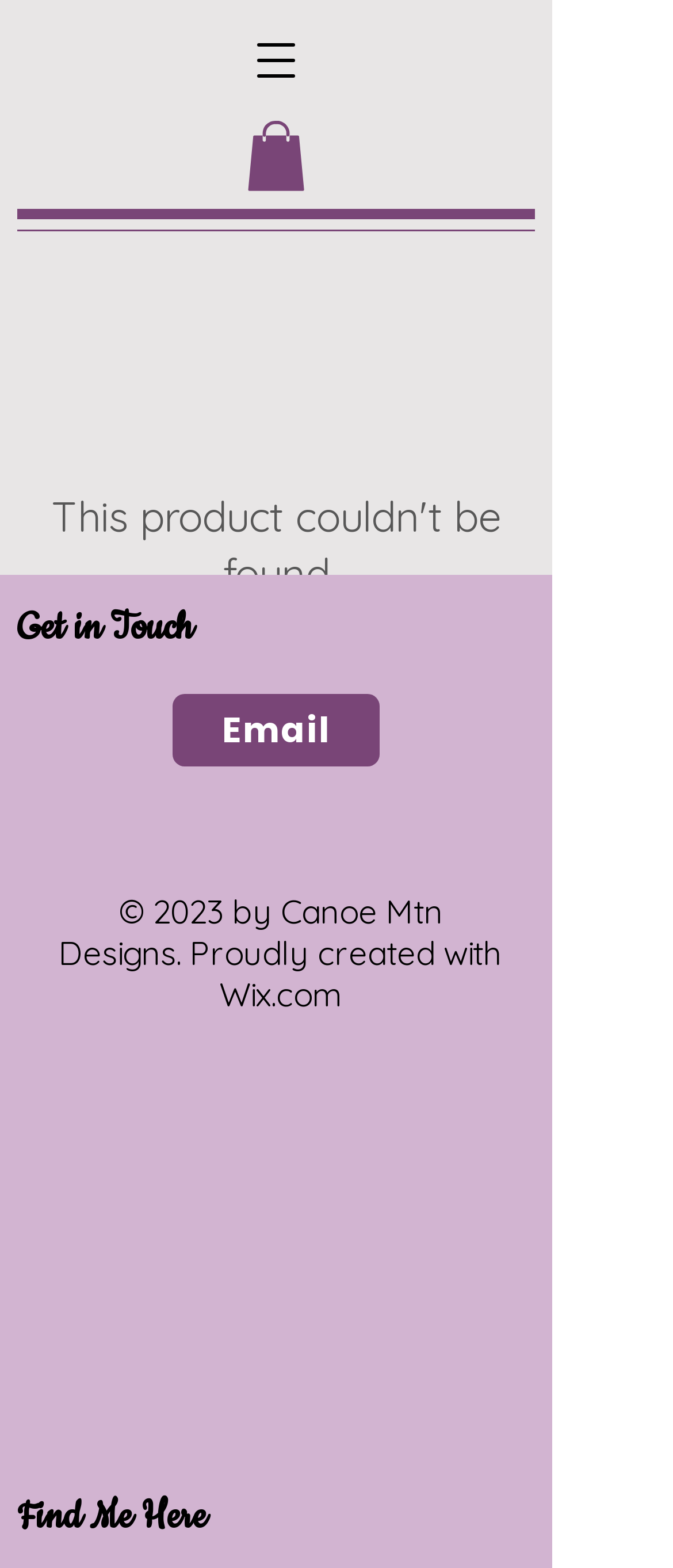Explain in detail what you observe on this webpage.

The webpage is a product page for Canoe Mtn Designs. At the top, there is a button to open a navigation menu, positioned slightly to the right of the top-left corner. Next to the button is a link with an accompanying image. 

Below this top section, the main content area spans most of the width of the page. Within this area, there is a link to "Continue Shopping" positioned roughly in the top-left quarter of the main content area. 

To the left of the main content area, there is a heading that reads "Get in Touch", followed by a link to "Email" and a list of social media links, referred to as the "Social Bar". 

At the very bottom of the page, there is a copyright notice that reads "© 2023 by Canoe Mtn Designs. Proudly created with" followed by a link to "Wix.com". Above this notice, there is a heading that reads "Find Me Here", positioned near the bottom-left corner of the page.